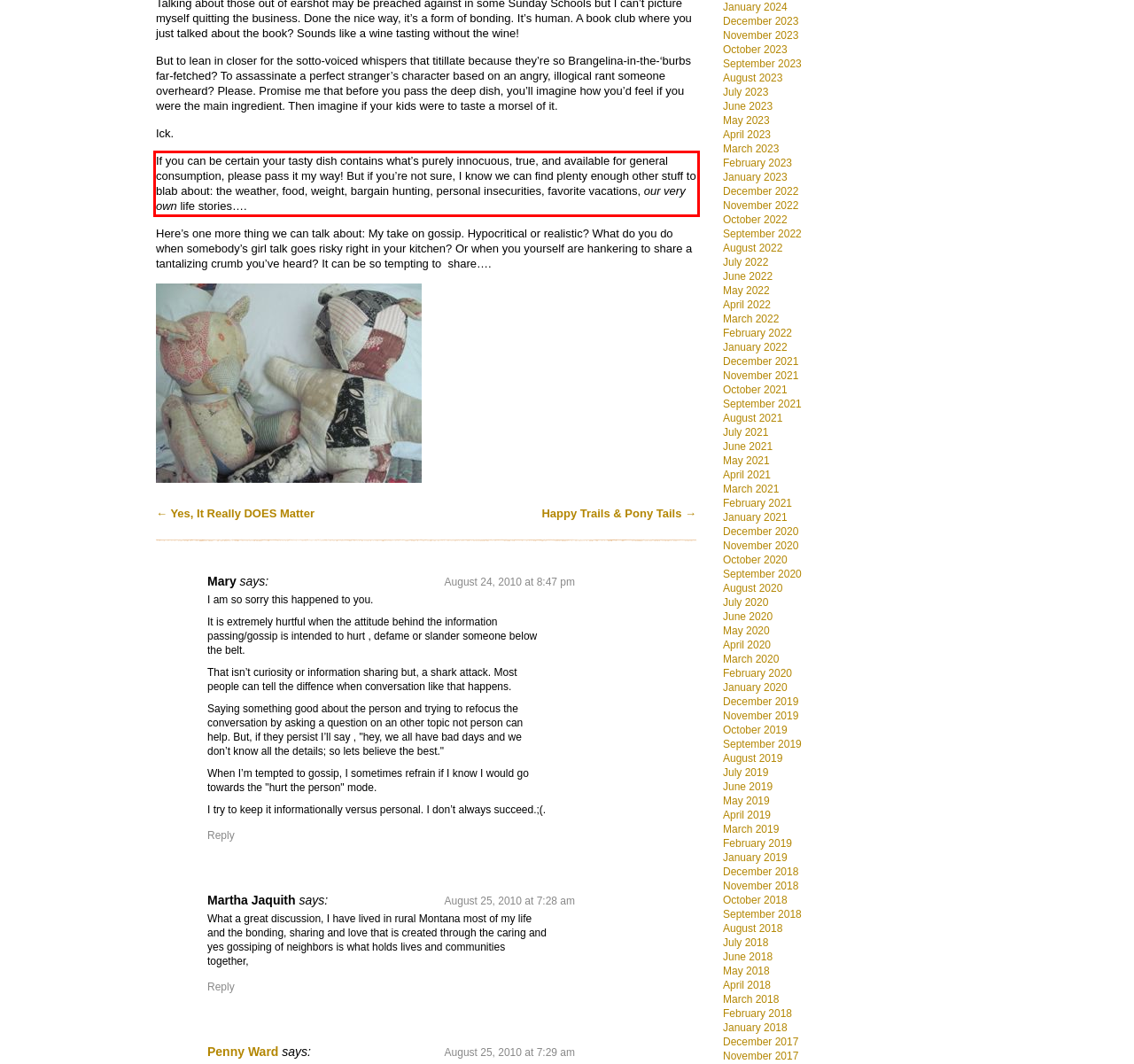Given the screenshot of a webpage, identify the red rectangle bounding box and recognize the text content inside it, generating the extracted text.

If you can be certain your tasty dish contains what’s purely innocuous, true, and available for general consumption, please pass it my way! But if you’re not sure, I know we can find plenty enough other stuff to blab about: the weather, food, weight, bargain hunting, personal insecurities, favorite vacations, our very own life stories….